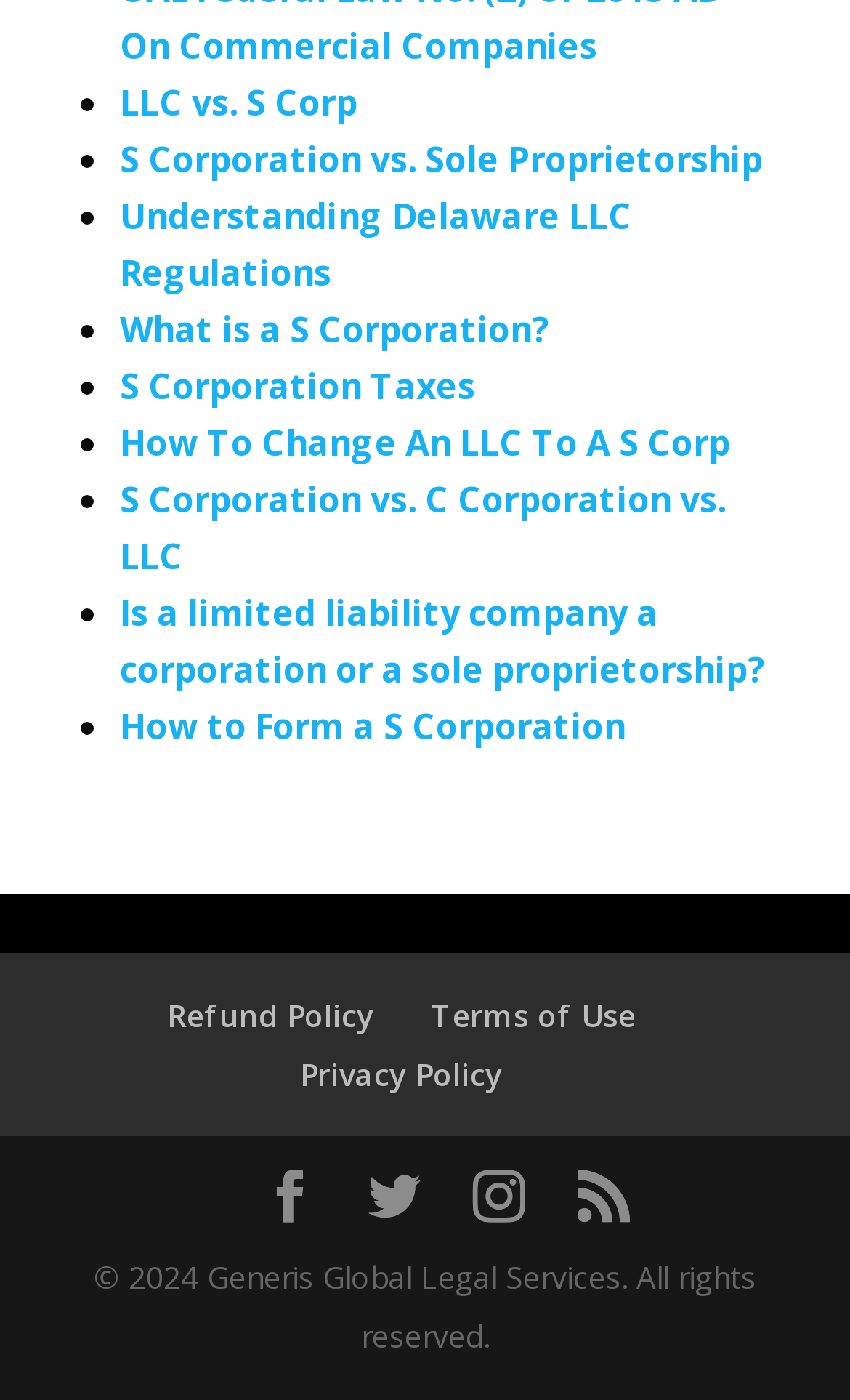Please determine the bounding box coordinates of the element's region to click for the following instruction: "Learn about 'S Corporation Taxes'".

[0.141, 0.258, 0.559, 0.292]